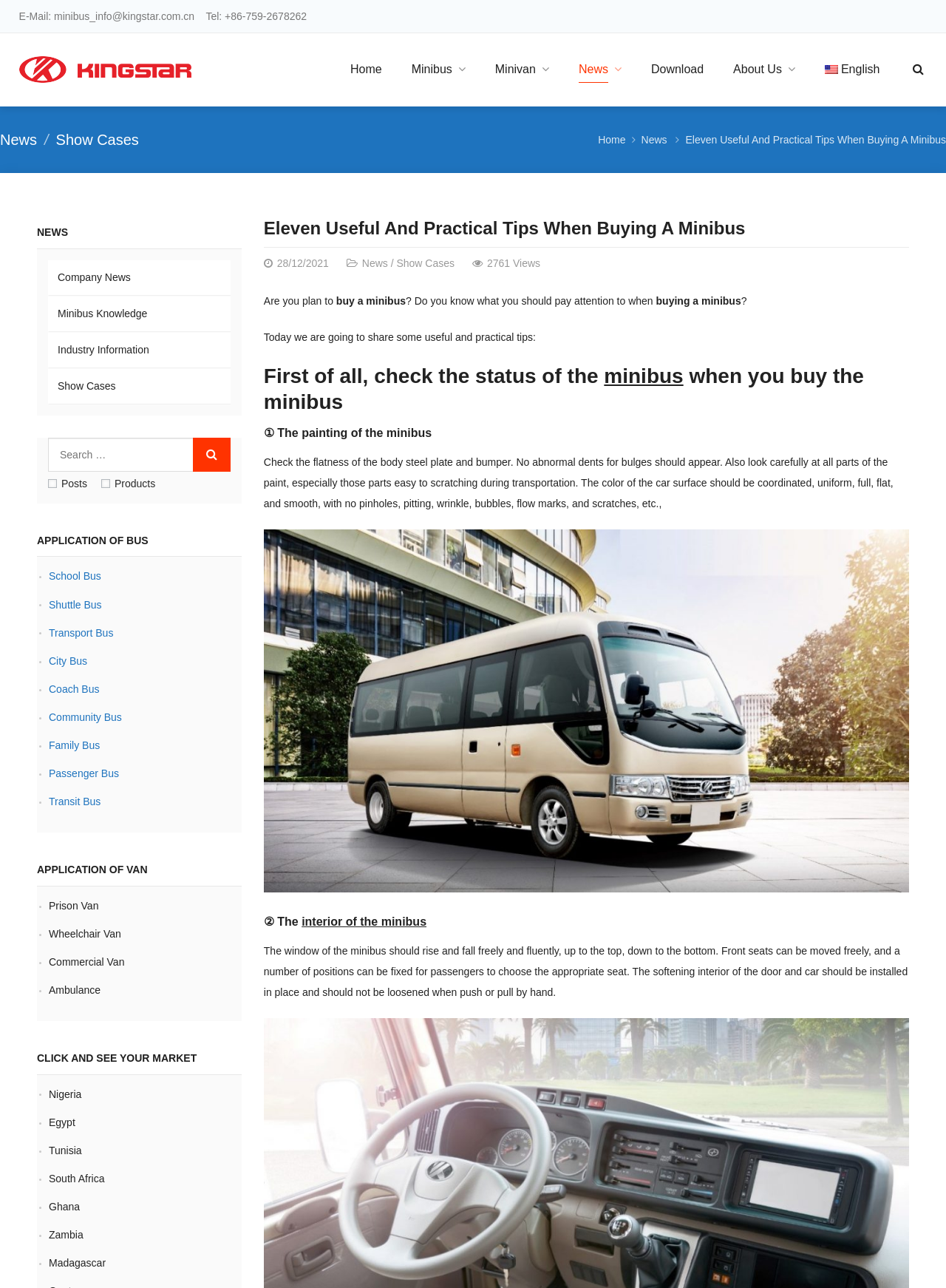Use a single word or phrase to respond to the question:
What is the purpose of the 'Search' function?

To search for posts or products